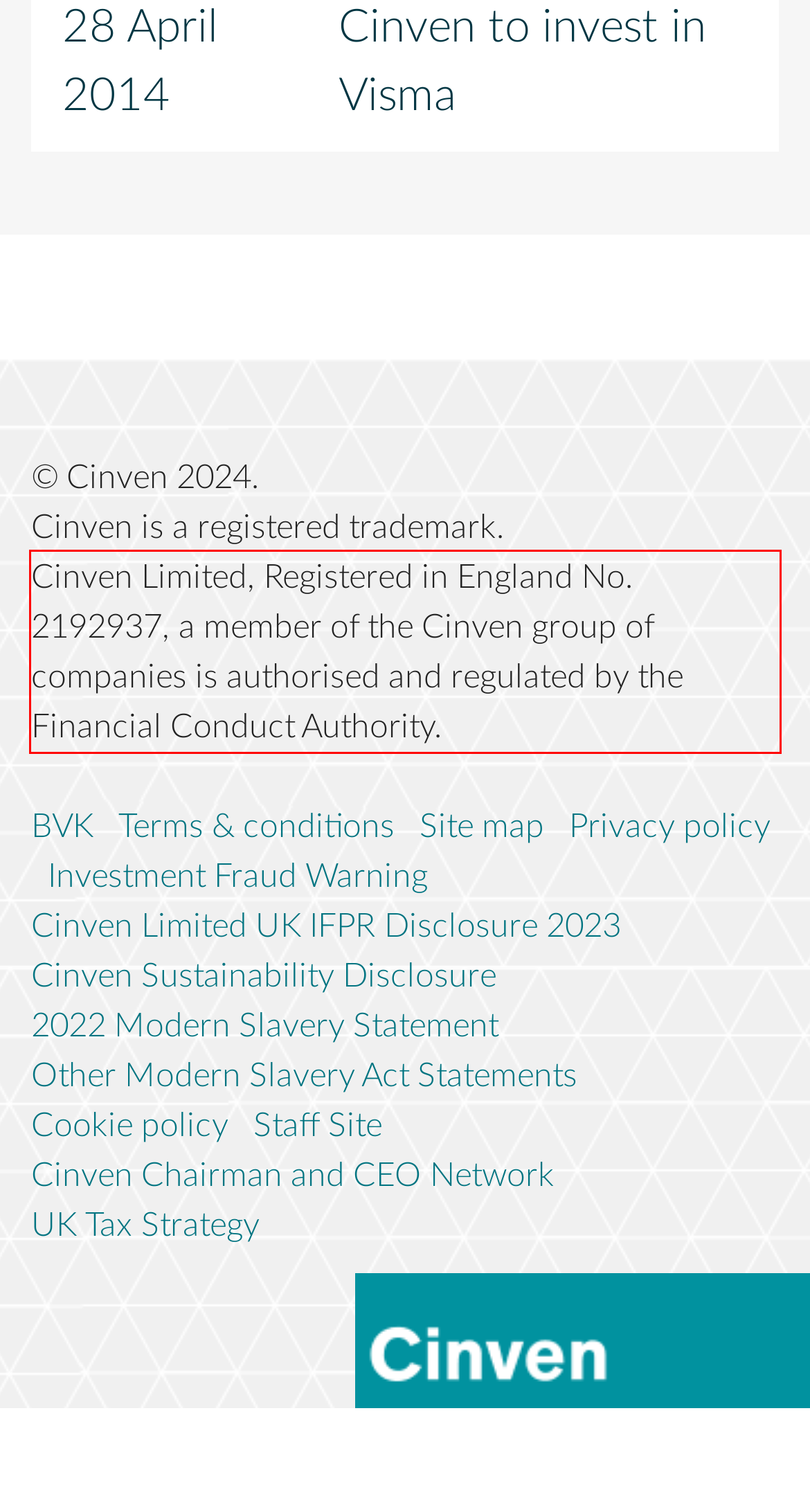Identify the text inside the red bounding box on the provided webpage screenshot by performing OCR.

Cinven Limited, Registered in England No. 2192937, a member of the Cinven group of companies is authorised and regulated by the Financial Conduct Authority.